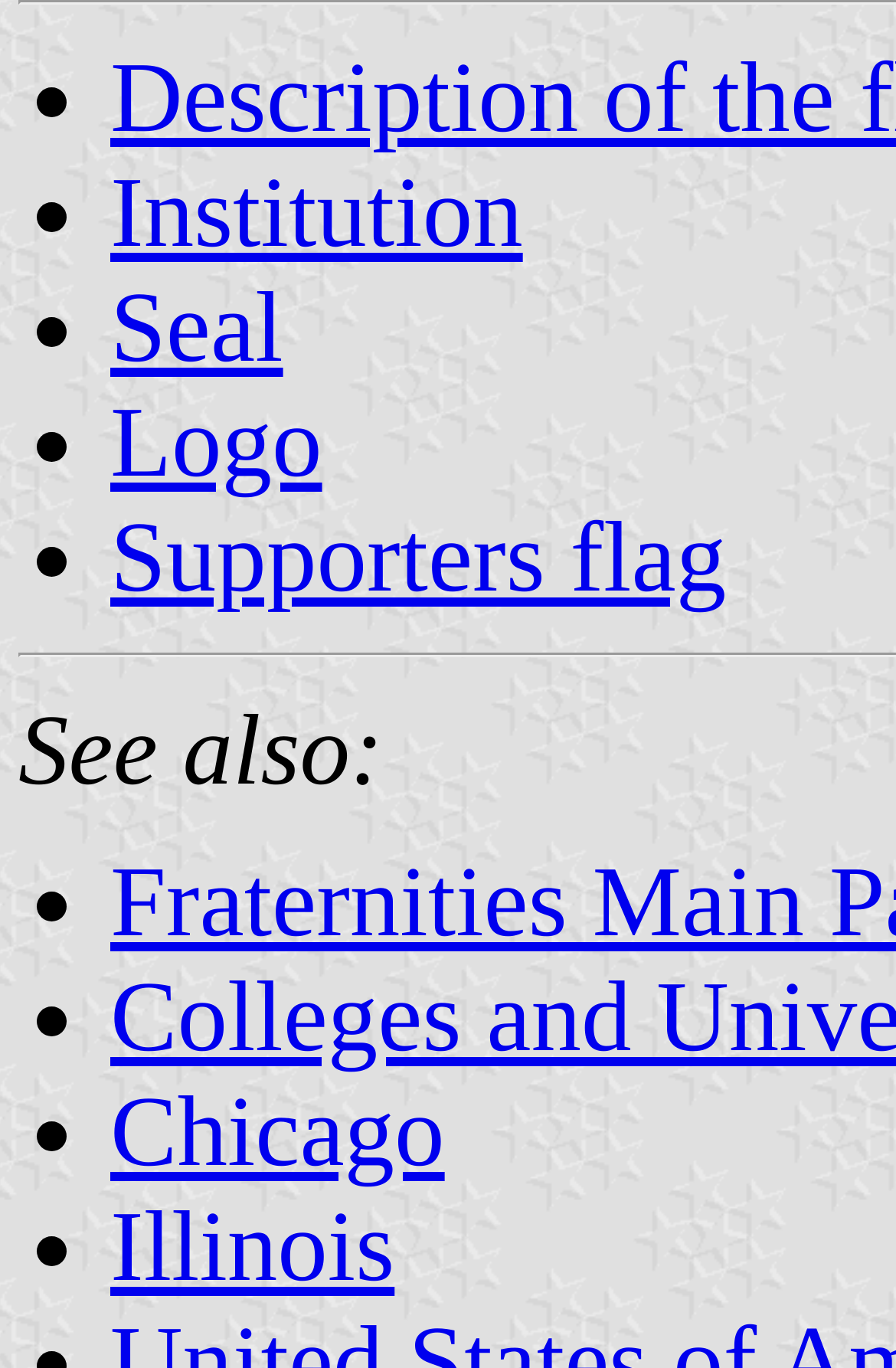Answer briefly with one word or phrase:
What is the text after 'See also:'?

None